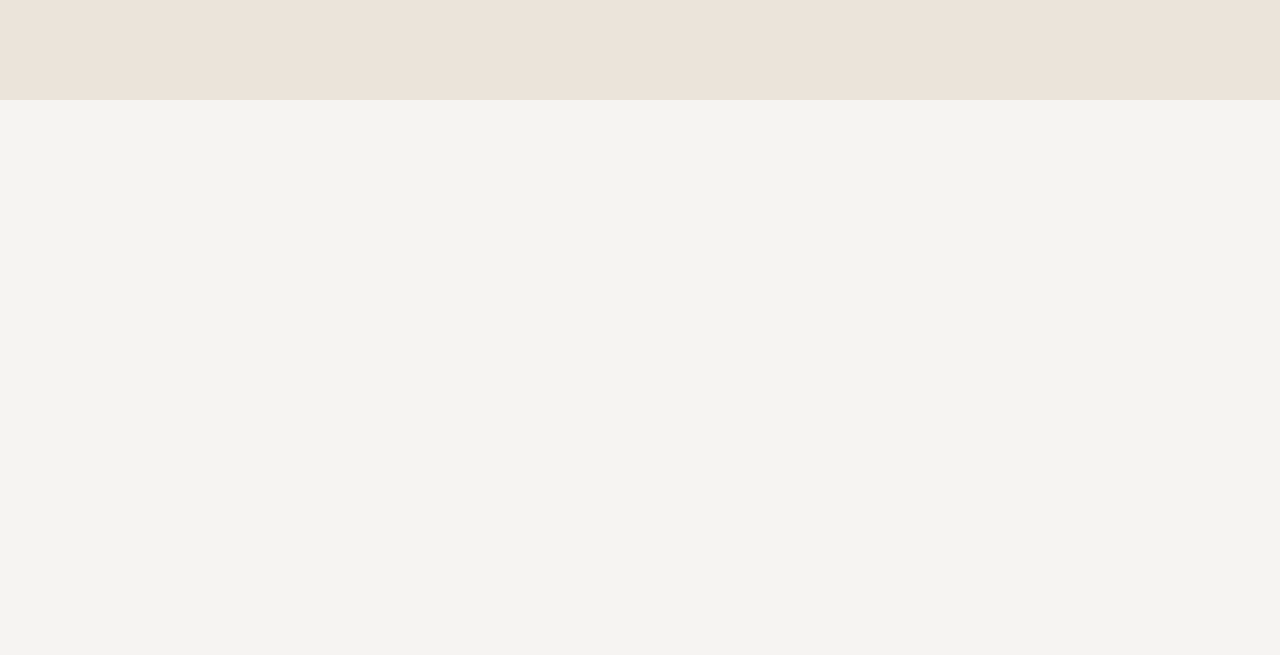What is the logo shown in the 'PQA Plus & TQA Certification' image?
Use the information from the screenshot to give a comprehensive response to the question.

The image next to the 'PQA Plus & TQA Certification' link shows three logos: 'We Care' with the phrase 'Animal Care. Environment. Food Safety. Health. Community.' encircling it, 'PQA Plus' with the tagline 'Our Responsibility. Our Promise.', and 'Pork Checkoff Transport Quality Assurance Services'.